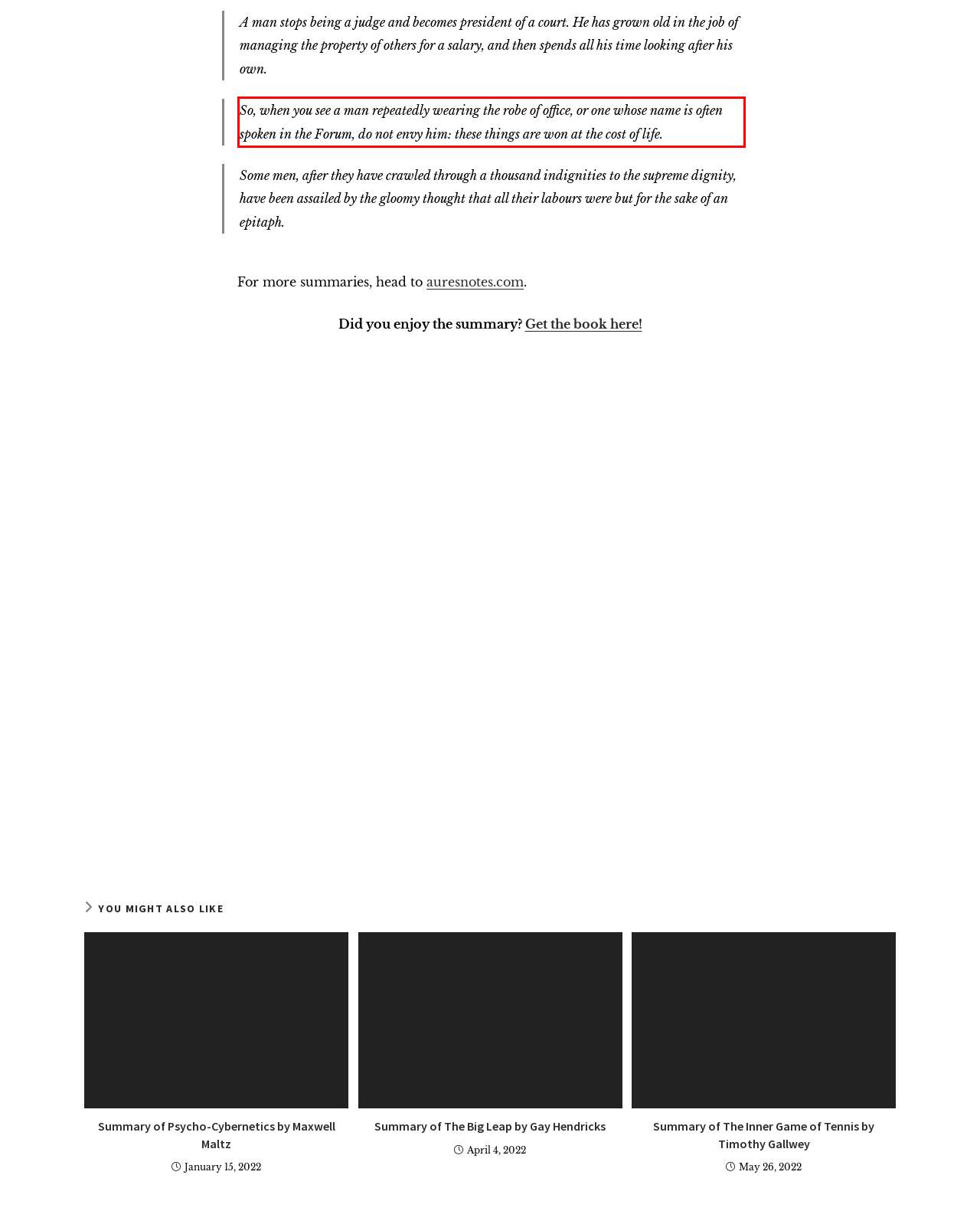With the provided screenshot of a webpage, locate the red bounding box and perform OCR to extract the text content inside it.

So, when you see a man repeatedly wearing the robe of office, or one whose name is often spoken in the Forum, do not envy him: these things are won at the cost of life.